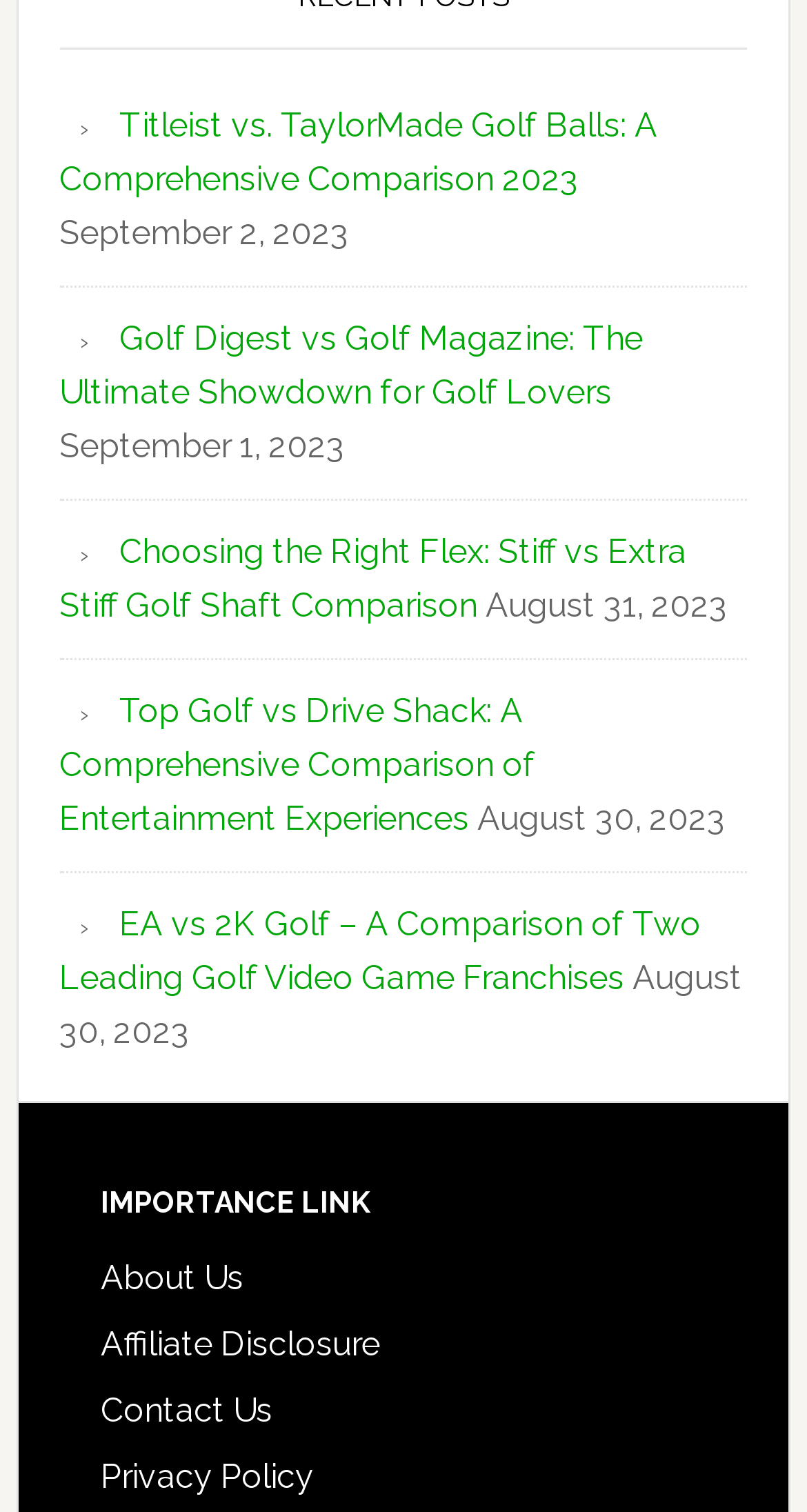Provide a one-word or one-phrase answer to the question:
How many links are in the footer section?

4